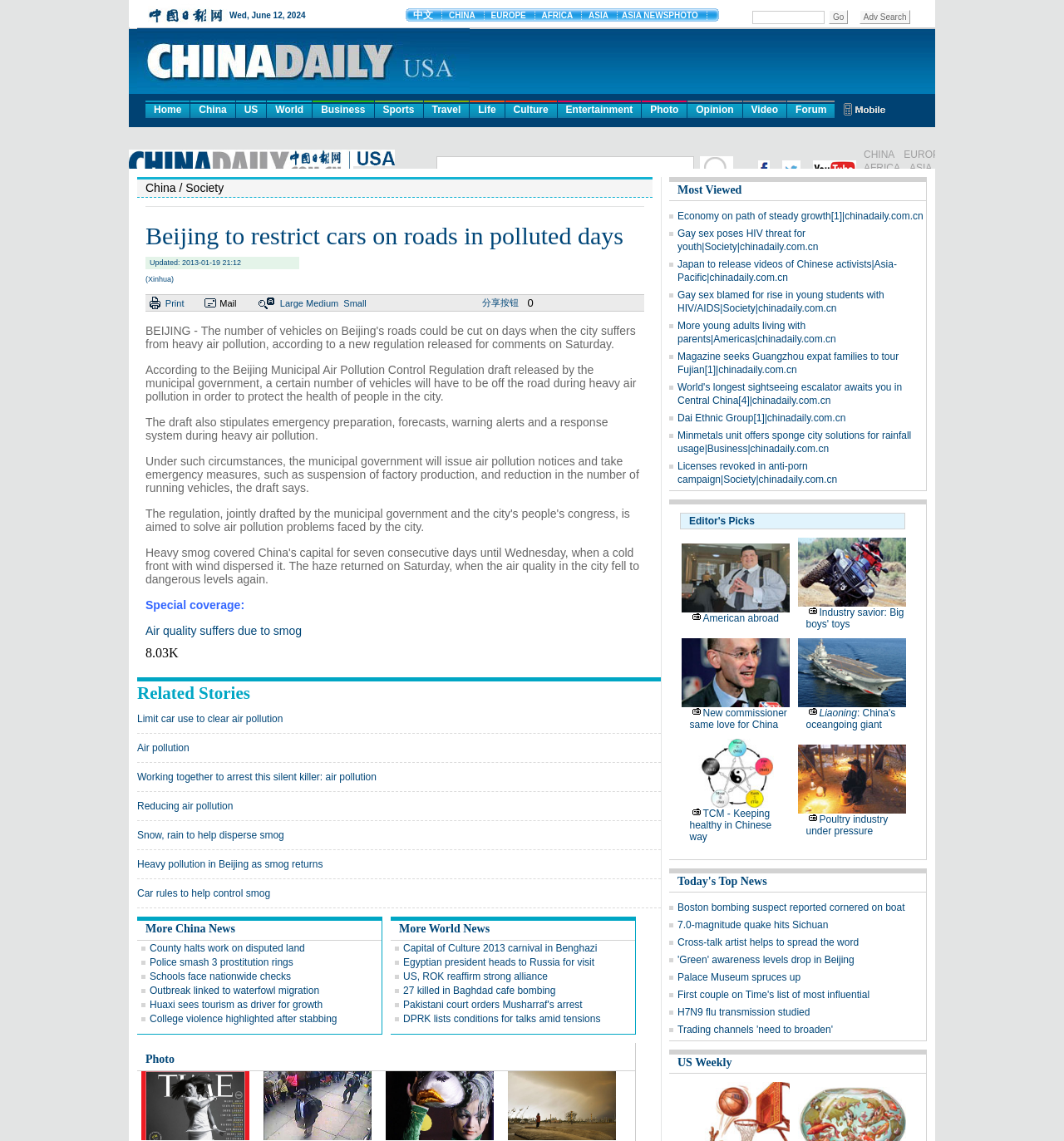What is the source of the regulation draft?
Look at the screenshot and respond with one word or a short phrase.

Beijing Municipal Government